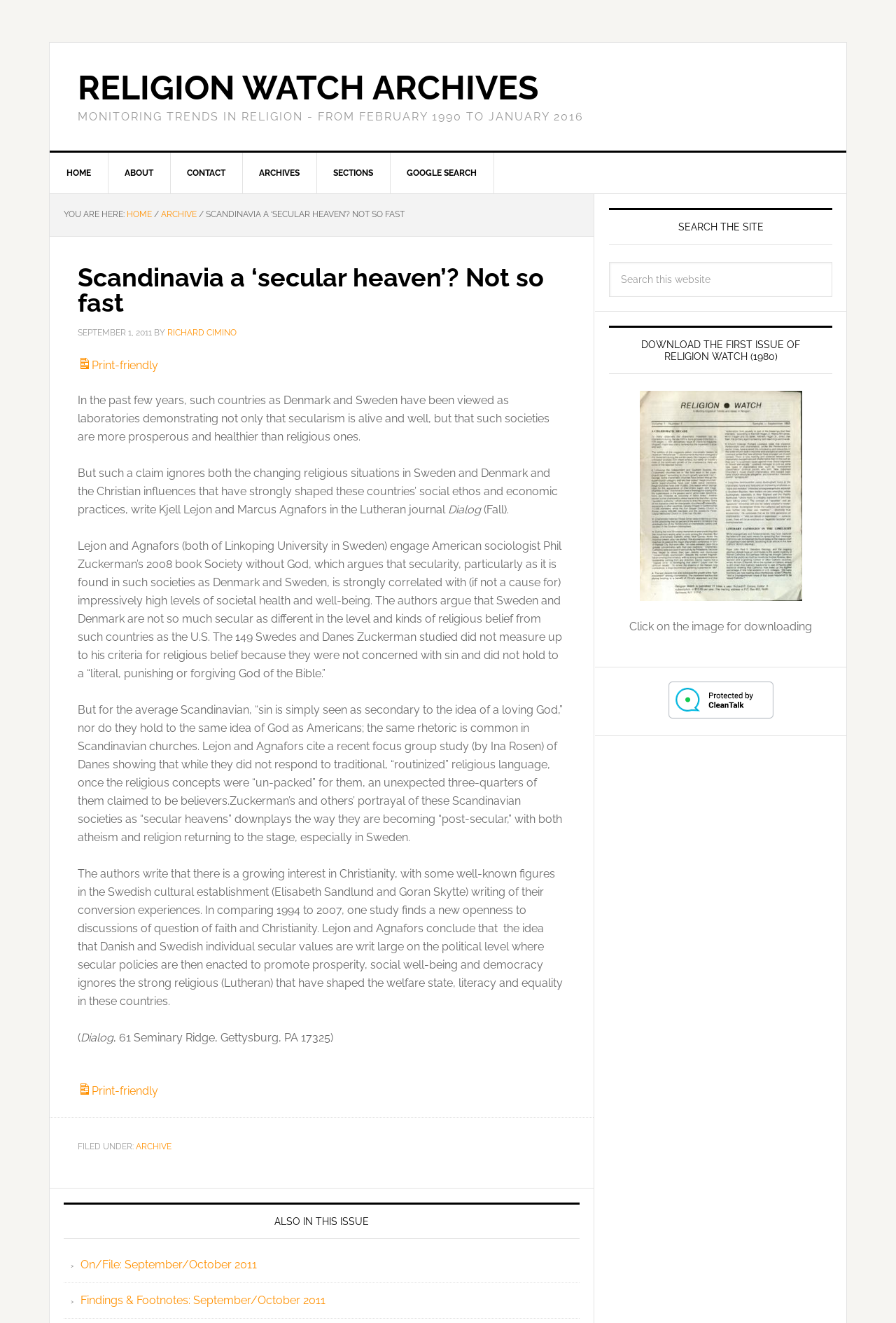Provide the bounding box coordinates of the HTML element this sentence describes: "Print-friendly".

[0.087, 0.819, 0.177, 0.83]